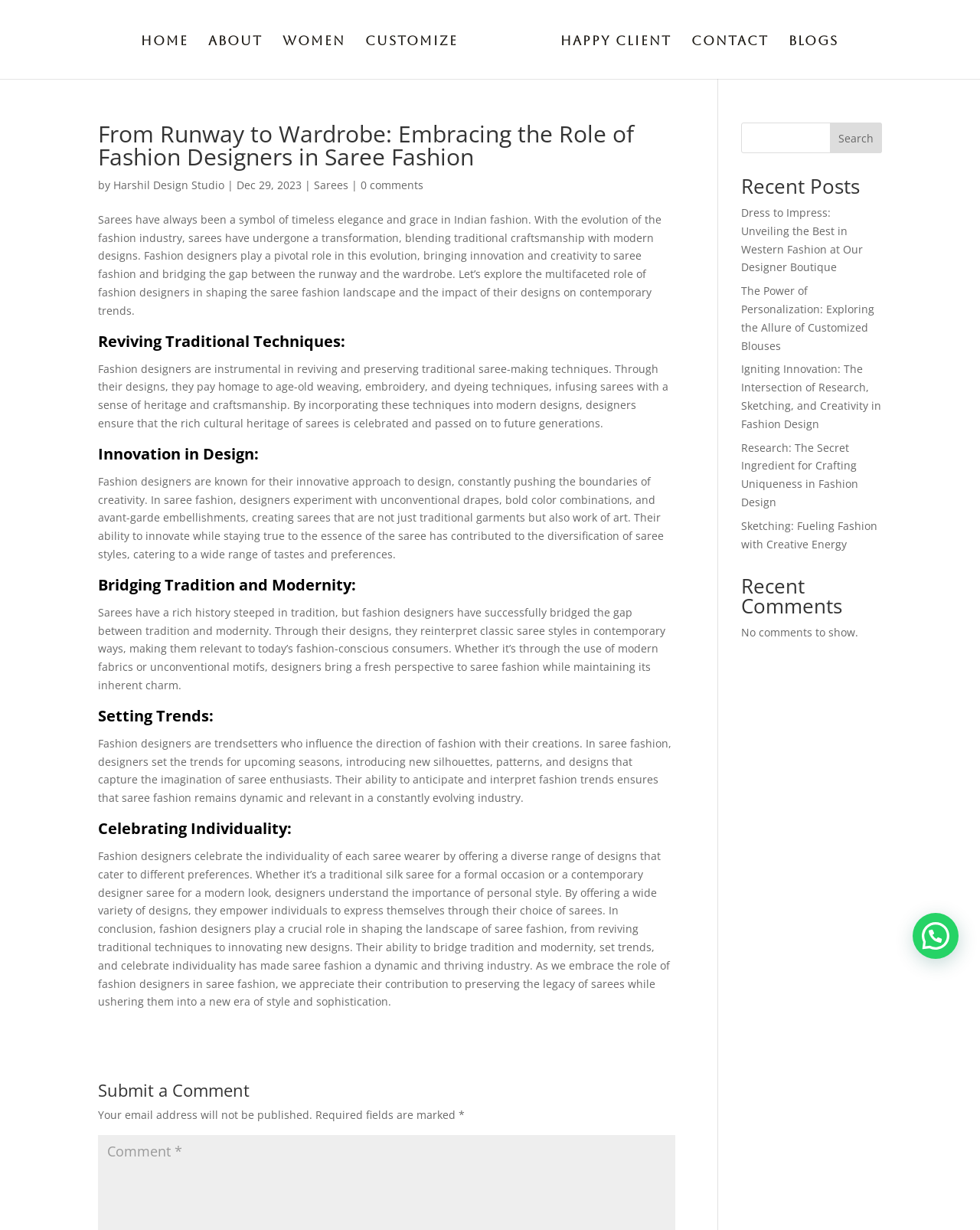Please identify the bounding box coordinates of the clickable area that will fulfill the following instruction: "Click on the 'Home' link". The coordinates should be in the format of four float numbers between 0 and 1, i.e., [left, top, right, bottom].

[0.143, 0.029, 0.192, 0.064]